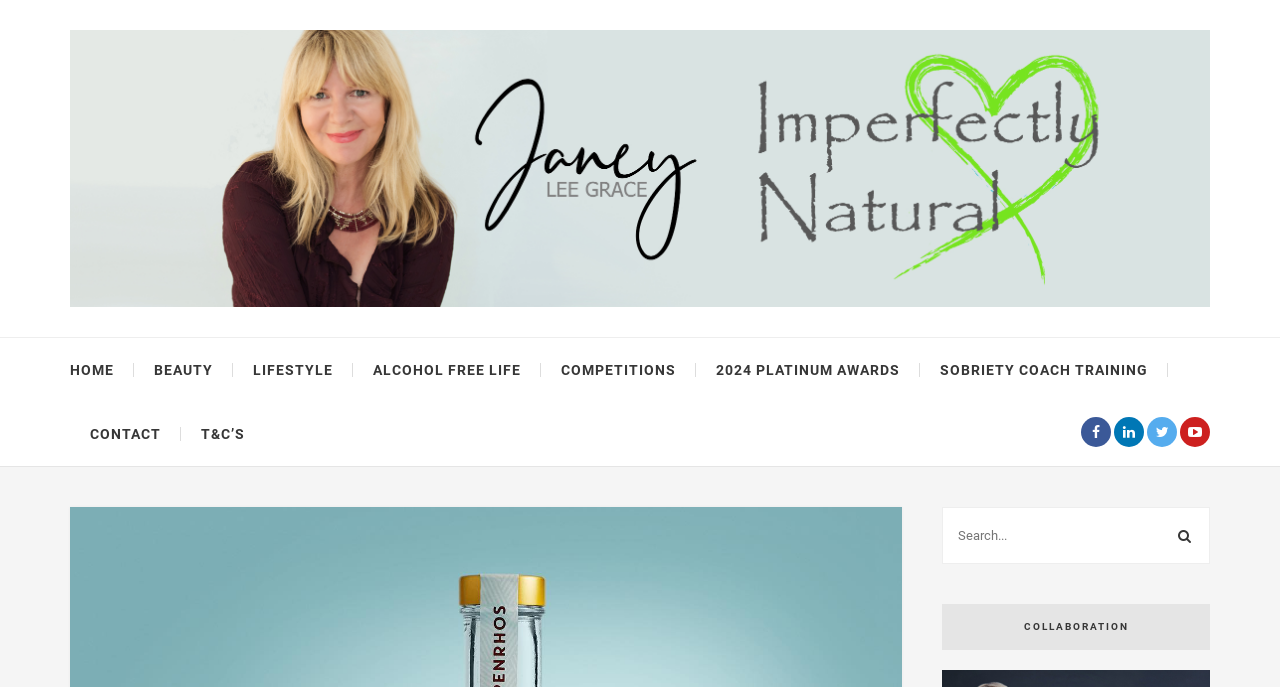Identify the bounding box coordinates for the element you need to click to achieve the following task: "view beauty page". Provide the bounding box coordinates as four float numbers between 0 and 1, in the form [left, top, right, bottom].

[0.12, 0.492, 0.166, 0.585]